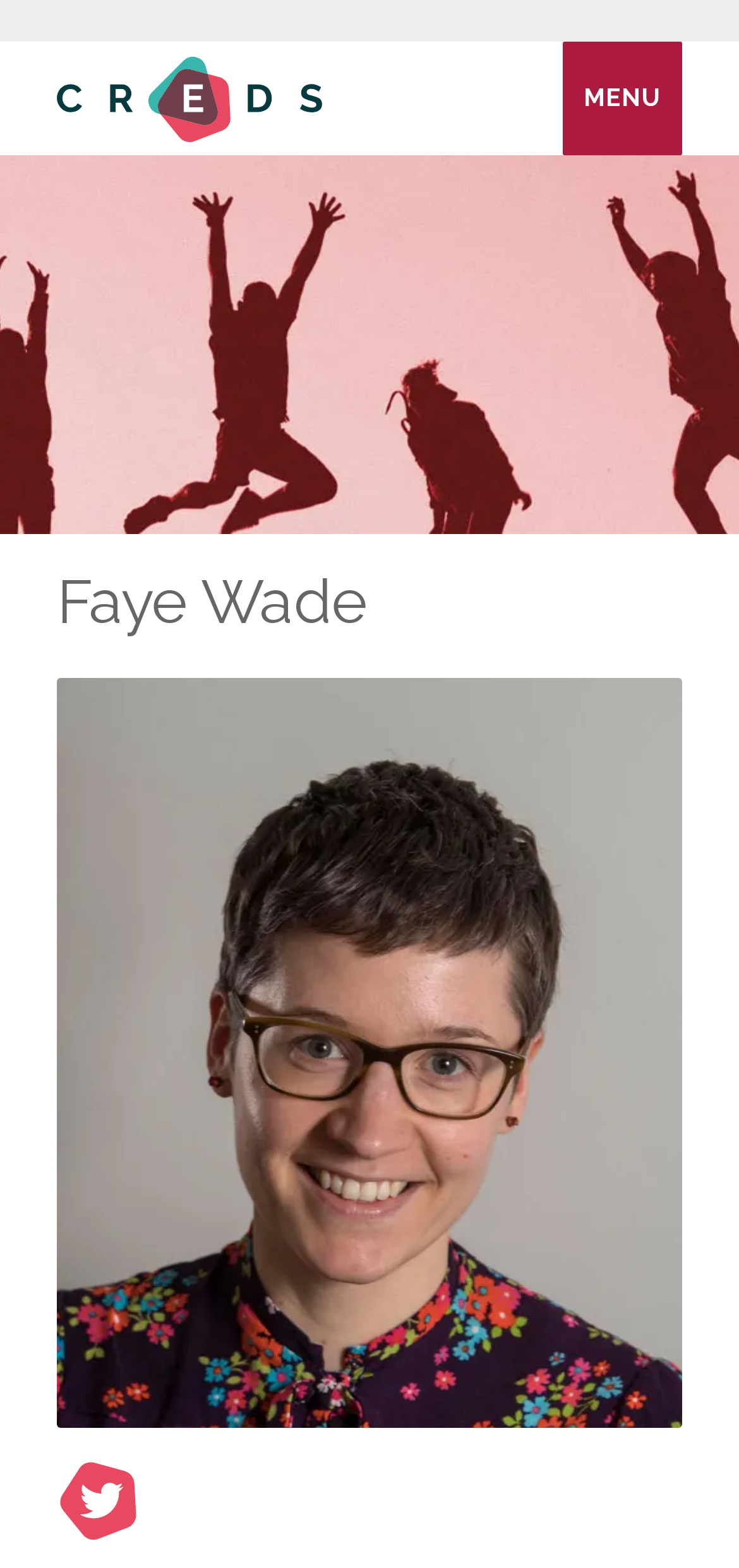Return the bounding box coordinates of the UI element that corresponds to this description: "Menu". The coordinates must be given as four float numbers in the range of 0 and 1, [left, top, right, bottom].

[0.762, 0.027, 0.923, 0.1]